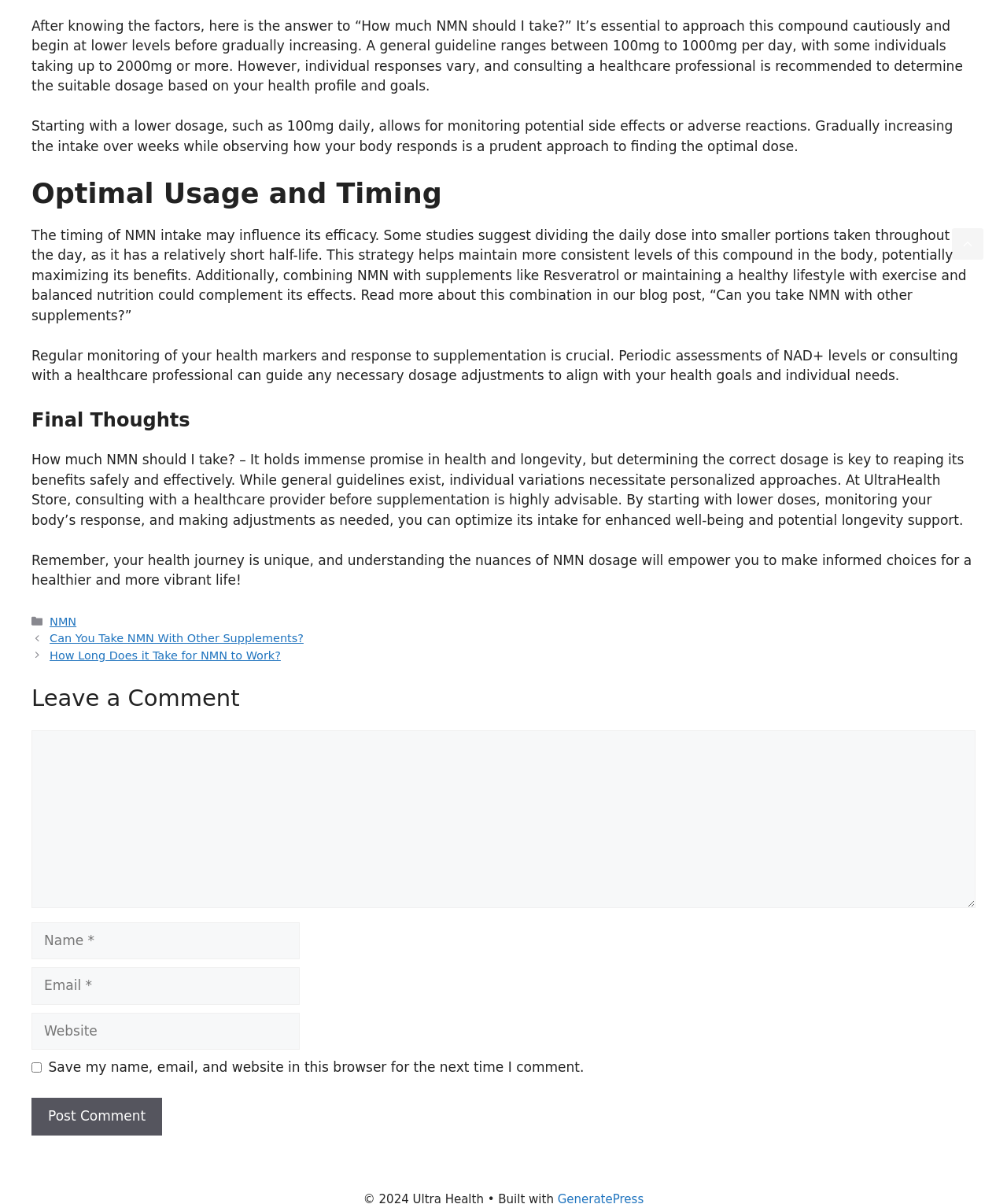What is required to leave a comment on the webpage?
Carefully analyze the image and provide a thorough answer to the question.

To leave a comment on the webpage, users are required to provide their name, email, and comment. These fields are marked as required on the webpage.